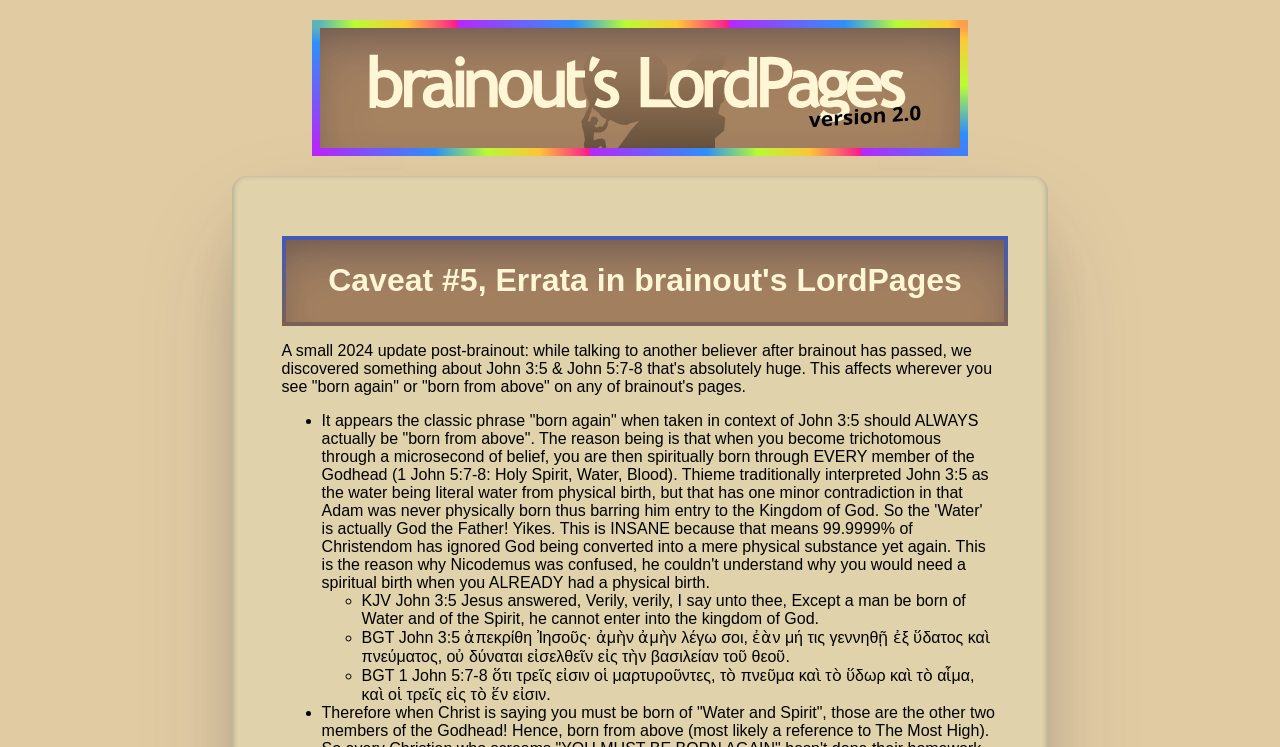Please provide a comprehensive answer to the question below using the information from the image: What is the correct meaning of 'Water' in John 3:5?

The correct meaning of 'Water' in John 3:5 is actually God the Father, not literal water from physical birth, as explained in the text.